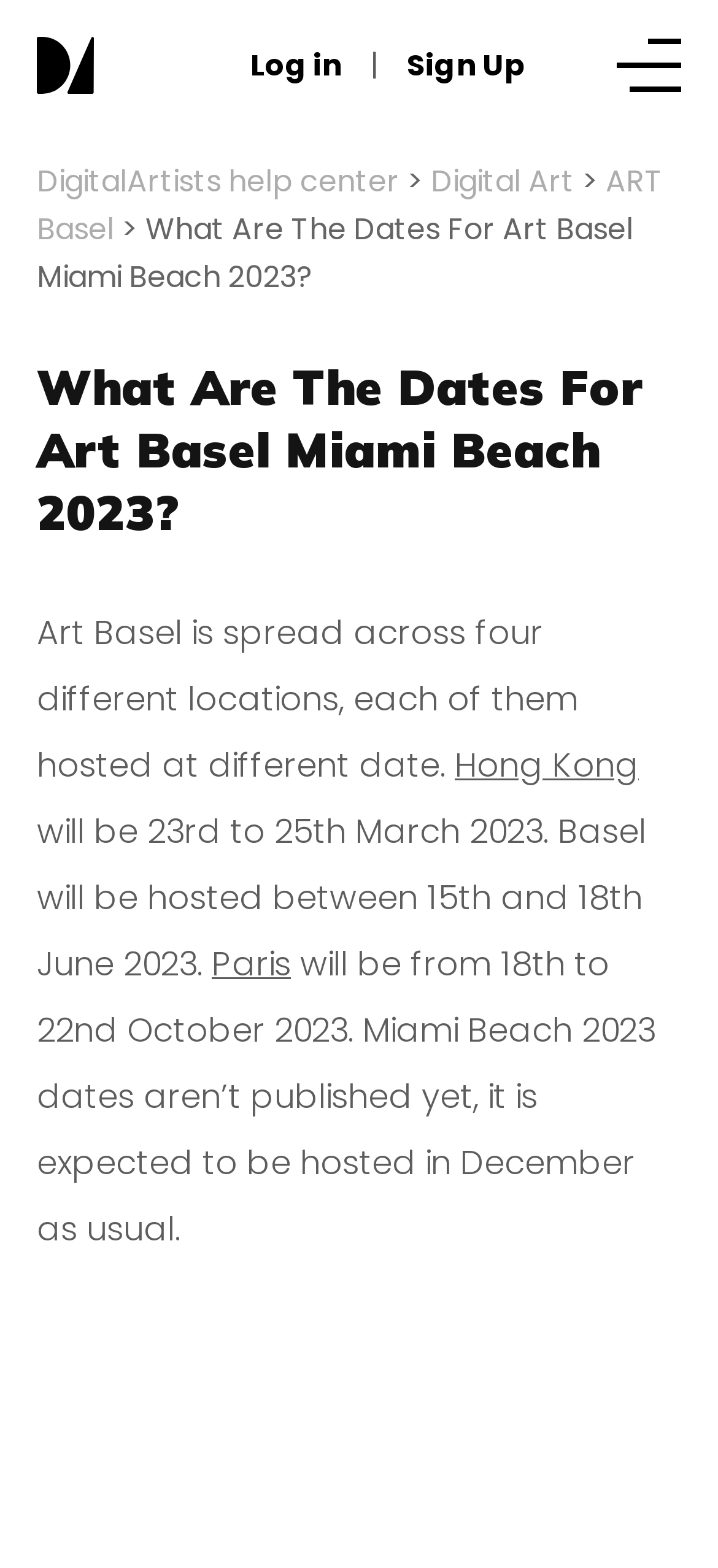Indicate the bounding box coordinates of the element that needs to be clicked to satisfy the following instruction: "Log in". The coordinates should be four float numbers between 0 and 1, i.e., [left, top, right, bottom].

[0.349, 0.028, 0.477, 0.055]